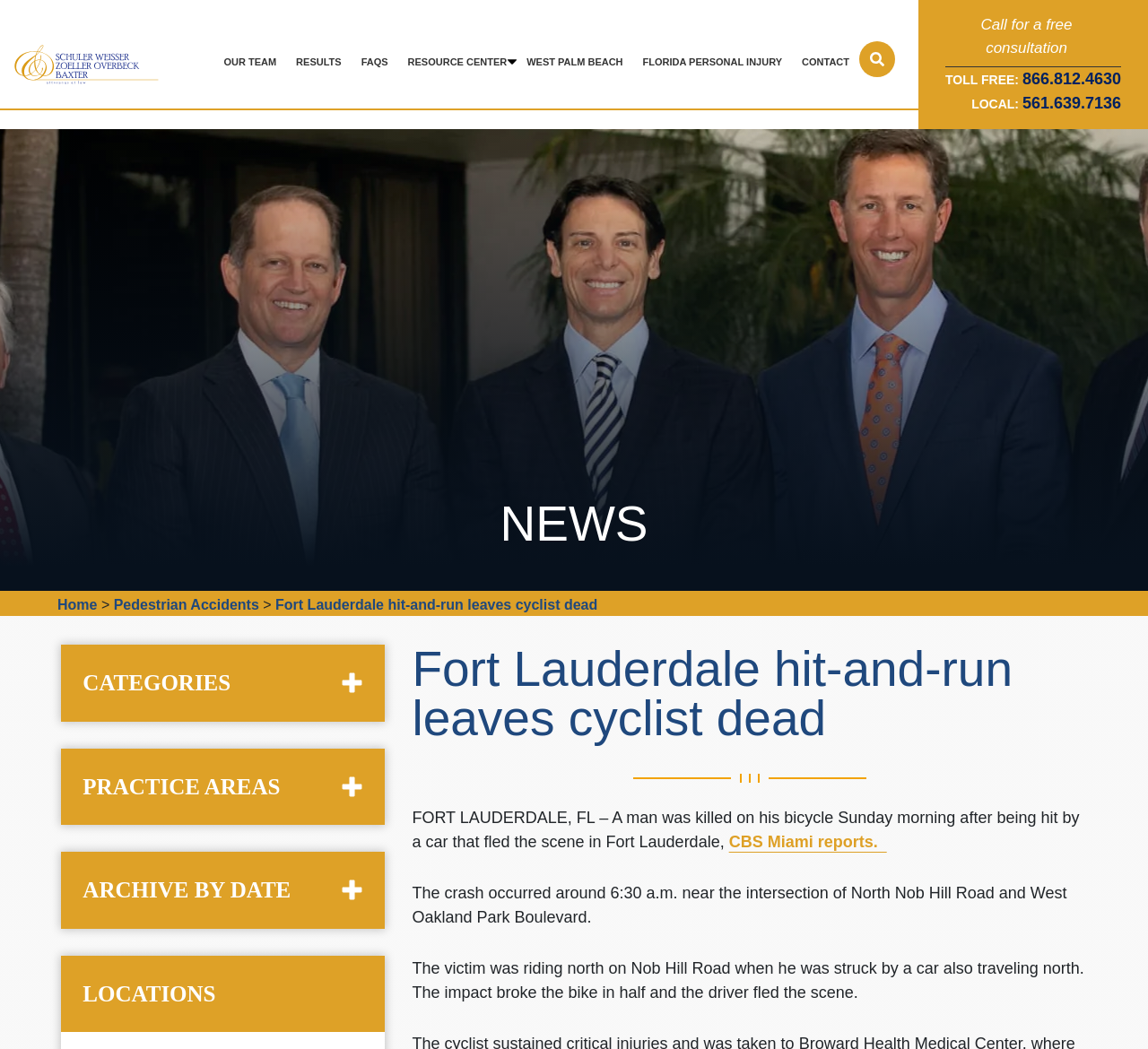Highlight the bounding box of the UI element that corresponds to this description: "parent_node: OUR TEAM title="search modal"".

[0.748, 0.039, 0.78, 0.073]